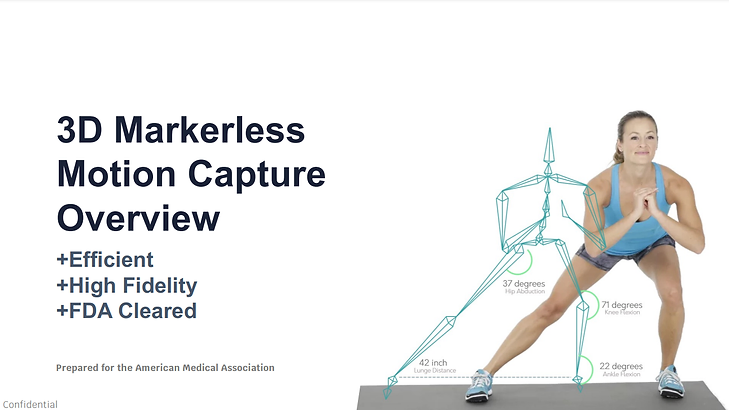Please answer the following question using a single word or phrase: 
What is the lunge distance measured in the image?

42 inches